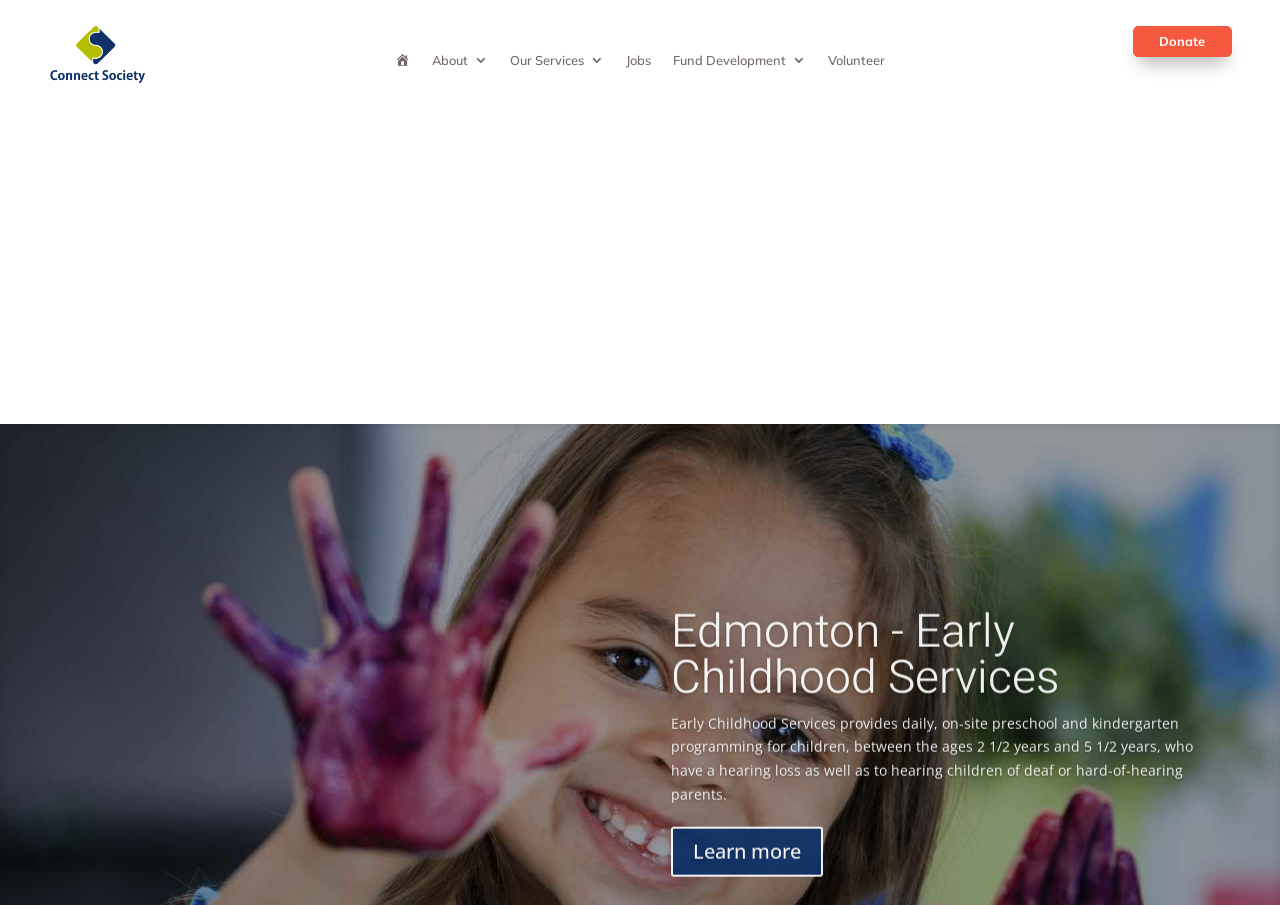What is the purpose of the 'Donate' link?
Refer to the image and give a detailed response to the question.

The 'Donate' link is located at the top right corner of the page with bounding box coordinates [0.885, 0.028, 0.963, 0.063], and its purpose is likely to allow users to make a donation to the organization.